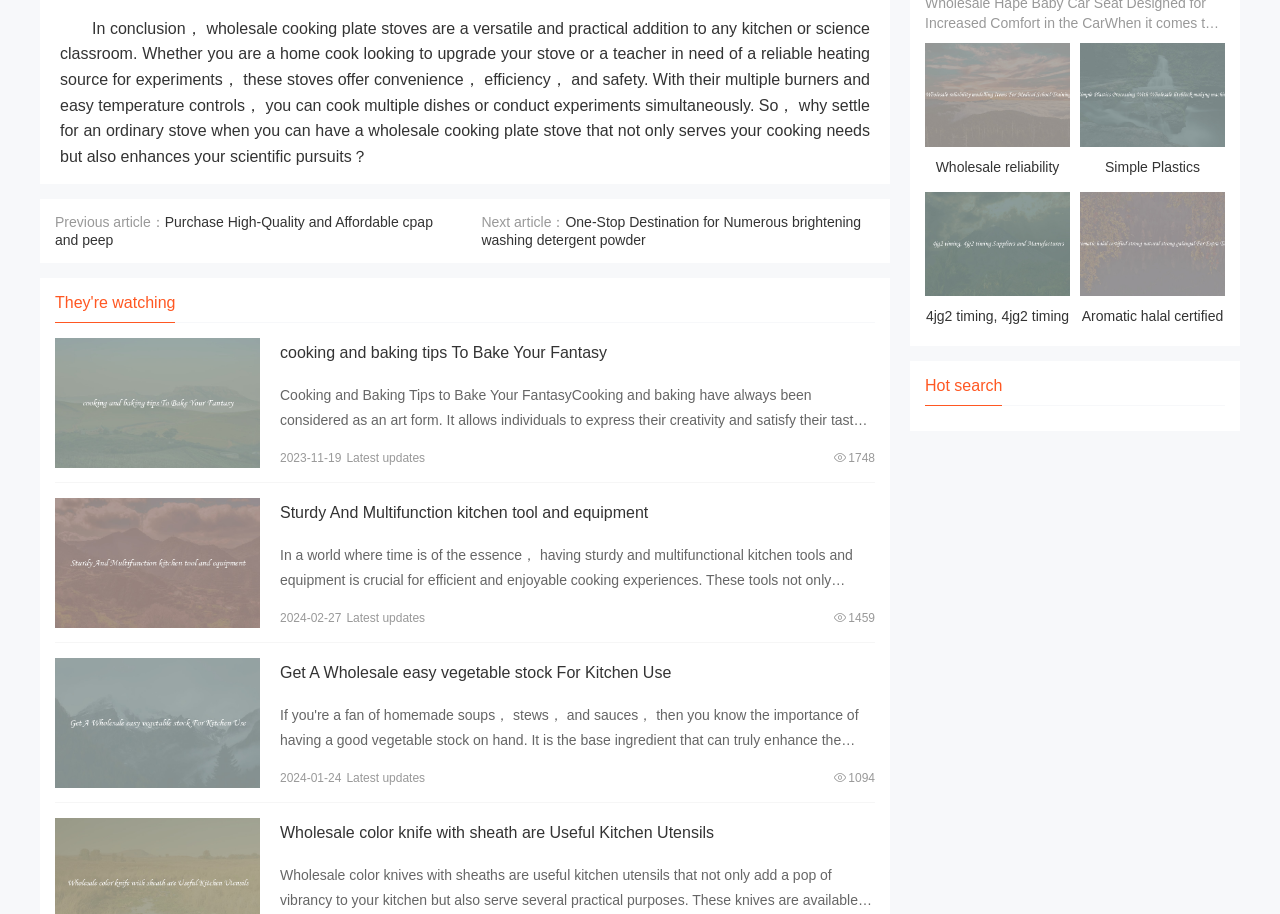Could you locate the bounding box coordinates for the section that should be clicked to accomplish this task: "view LORIN MARSH page".

None